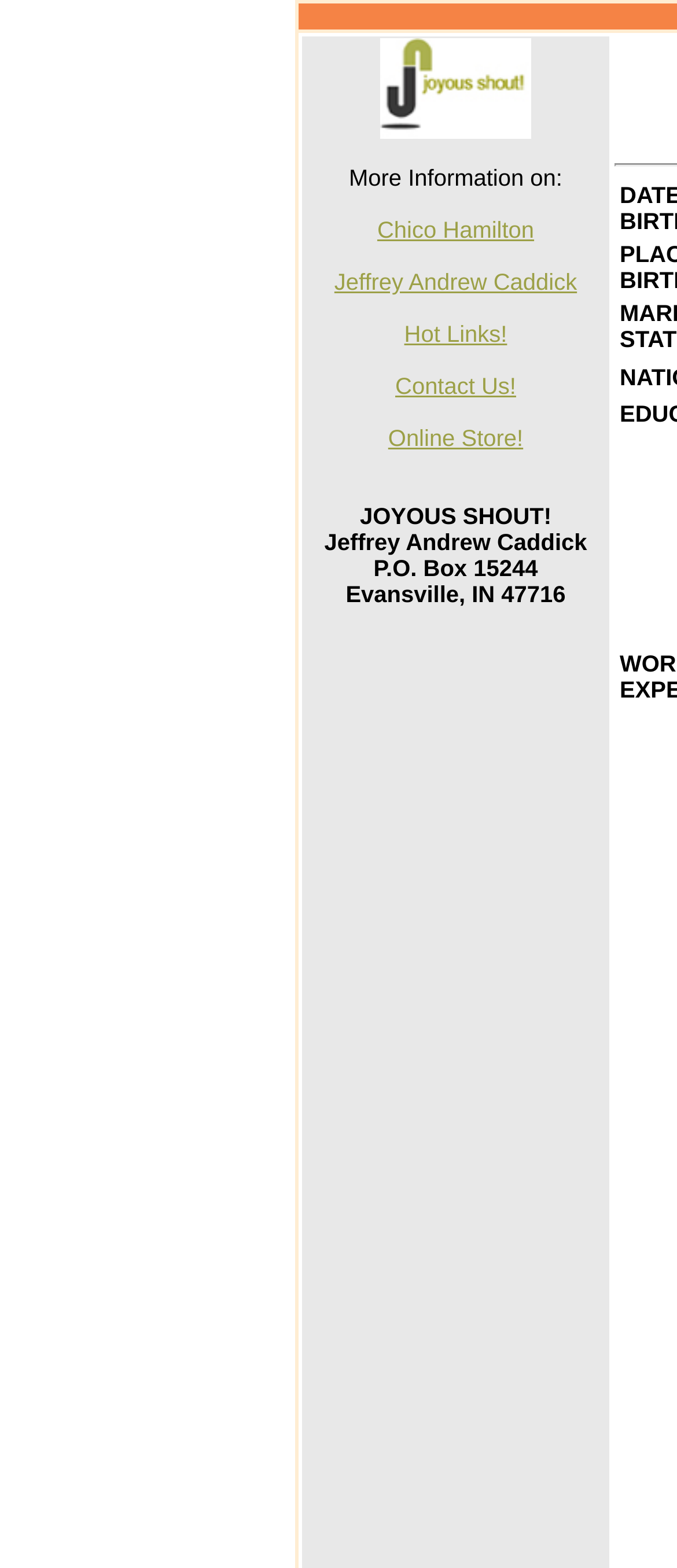Identify the bounding box coordinates for the UI element that matches this description: "Chico Hamilton".

[0.557, 0.138, 0.789, 0.155]